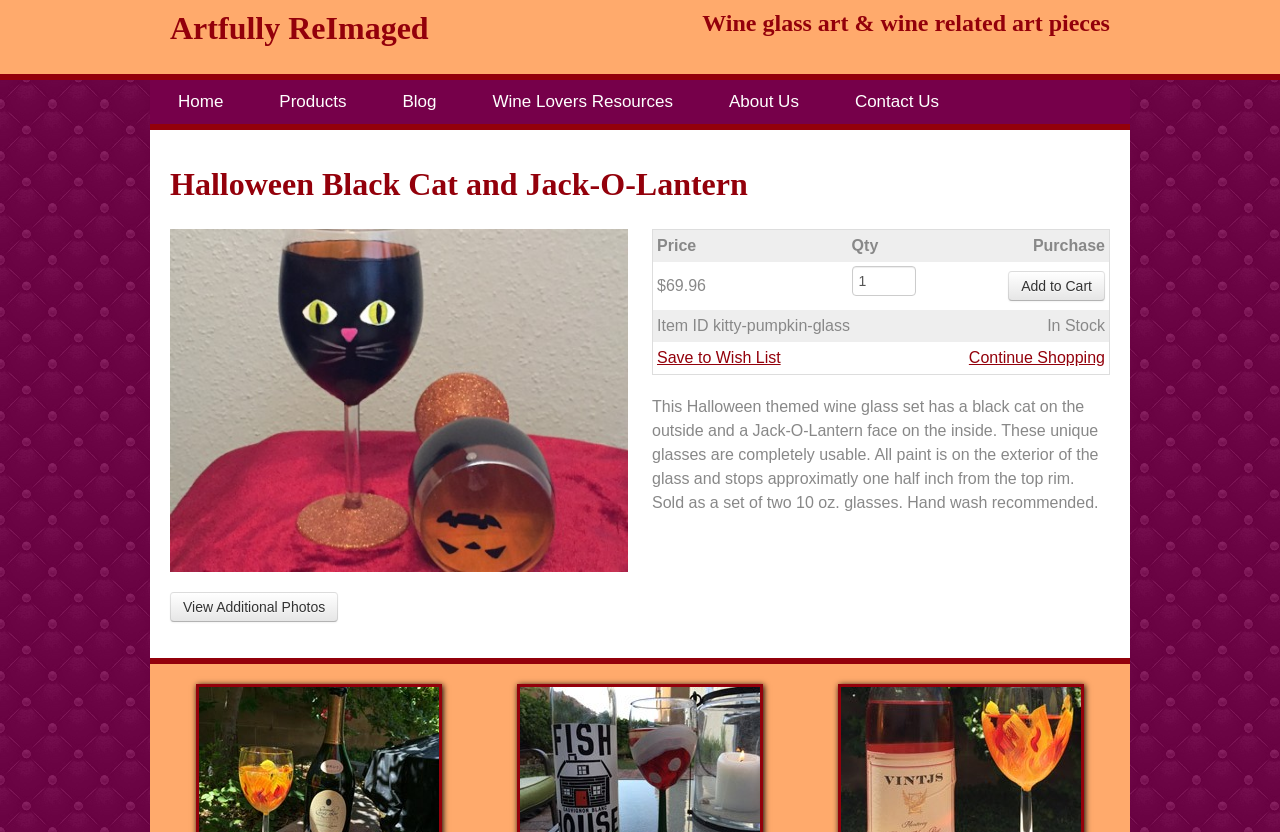Find the bounding box coordinates for the element that must be clicked to complete the instruction: "Add the product to cart". The coordinates should be four float numbers between 0 and 1, indicated as [left, top, right, bottom].

[0.788, 0.325, 0.863, 0.361]